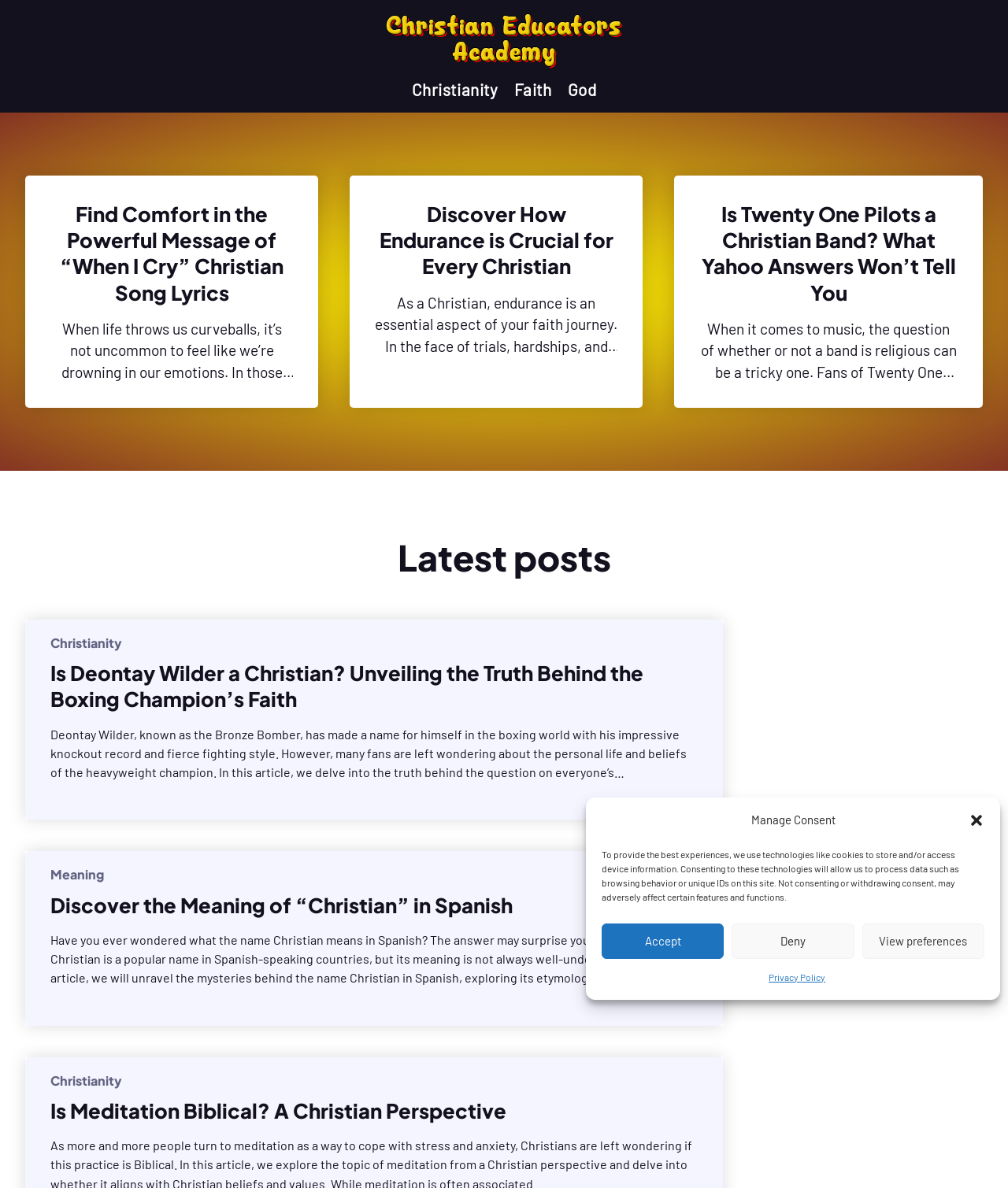Find the bounding box coordinates for the area that should be clicked to accomplish the instruction: "Explore the question of whether Twenty One Pilots is a Christian band".

[0.694, 0.169, 0.95, 0.257]